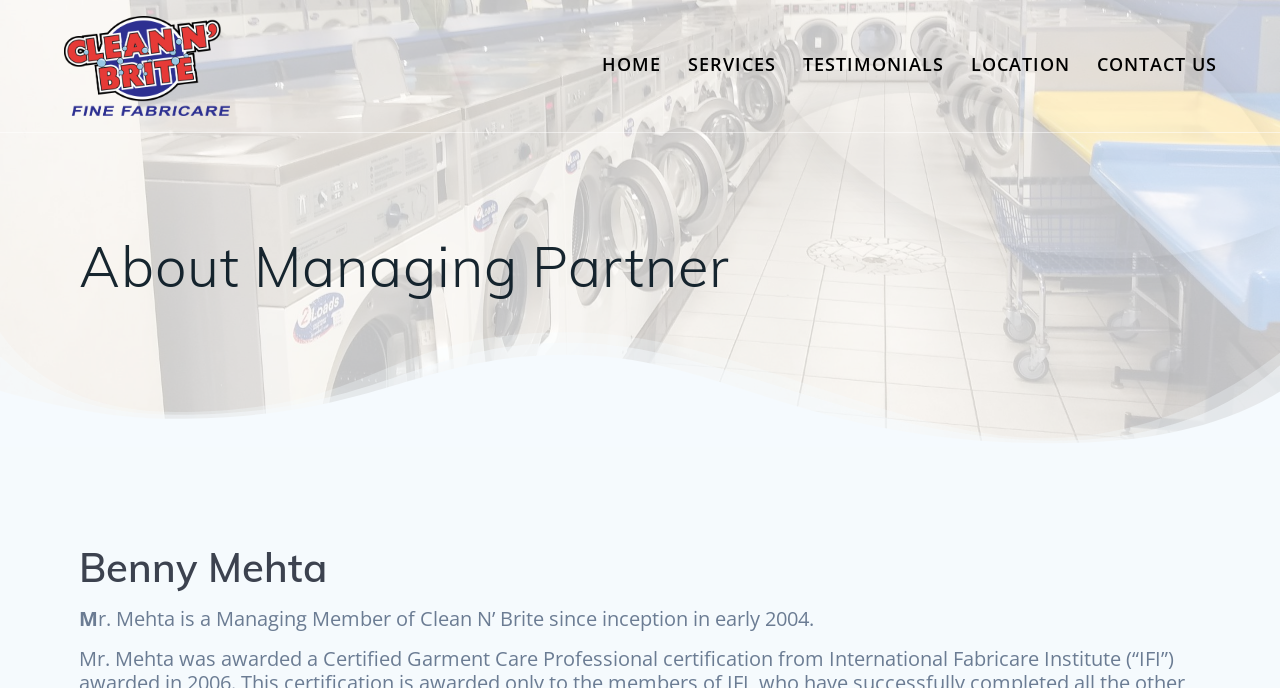Given the description of a UI element: "alt="Clean 'N' Brite"", identify the bounding box coordinates of the matching element in the webpage screenshot.

[0.05, 0.023, 0.18, 0.169]